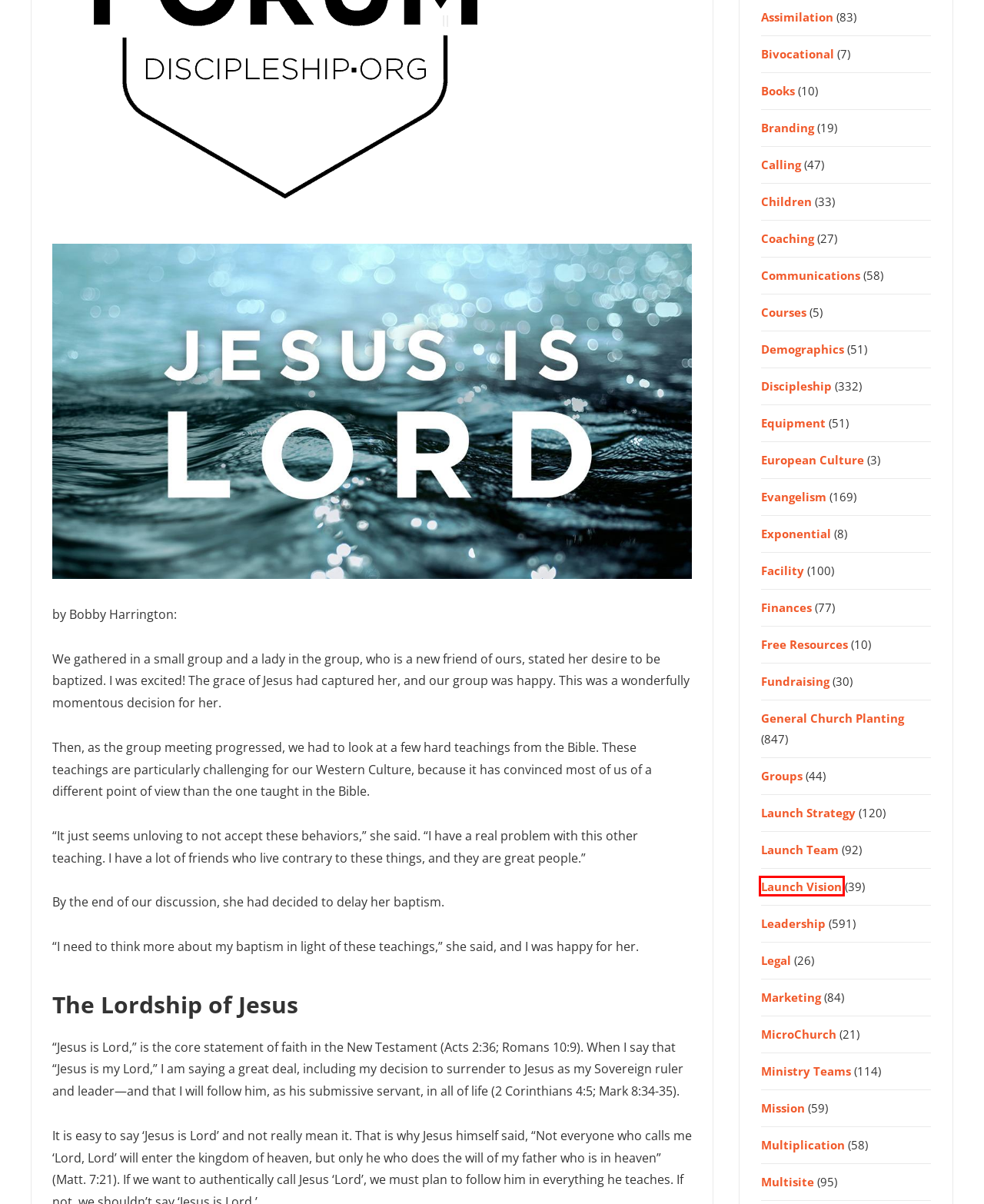You are presented with a screenshot of a webpage containing a red bounding box around an element. Determine which webpage description best describes the new webpage after clicking on the highlighted element. Here are the candidates:
A. Launch Vision Archives - Passion for Planting
B. Fundraising Archives - Passion for Planting
C. Bivocational Archives - Passion for Planting
D. Legal Archives - Passion for Planting
E. Groups Archives - Passion for Planting
F. Calling Archives - Passion for Planting
G. Children Archives - Passion for Planting
H. Multisite Archives - Passion for Planting

A